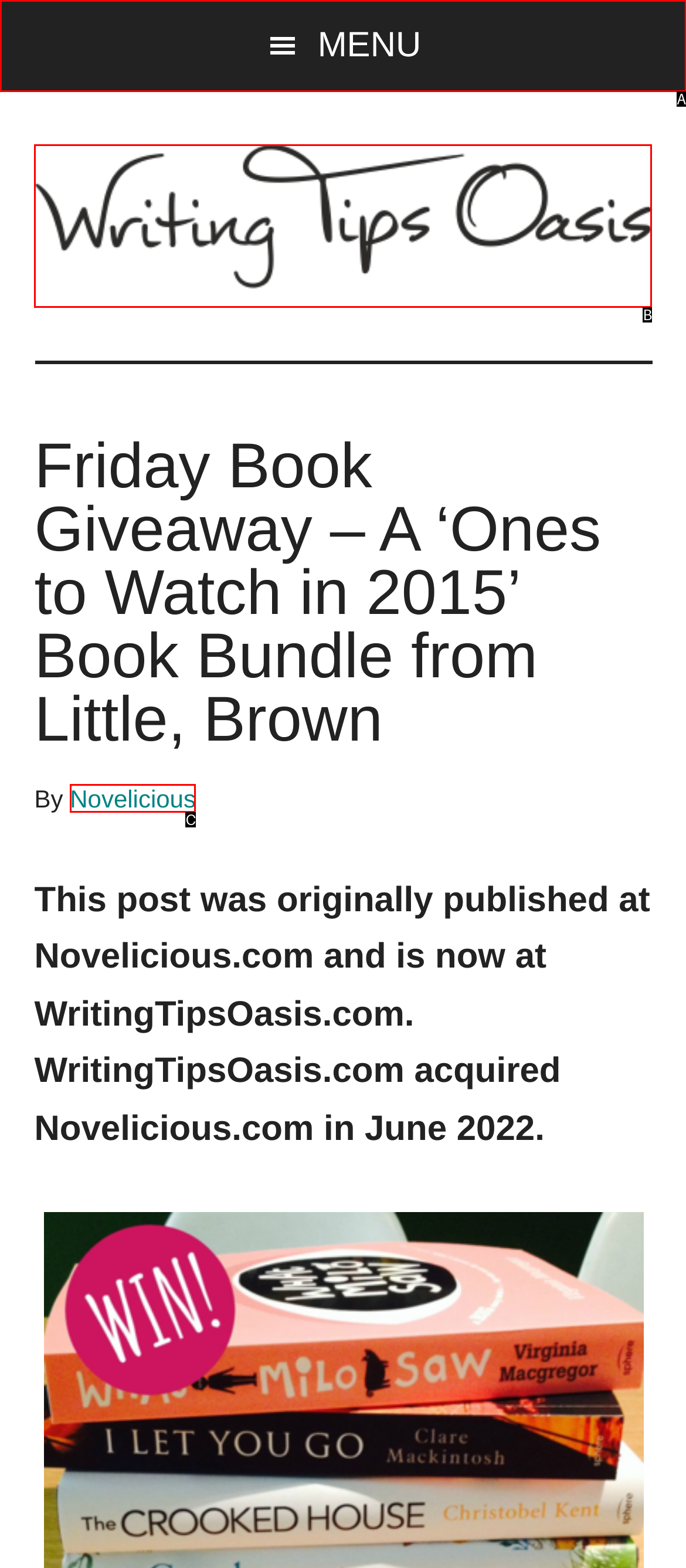Which option best describes: Menu
Respond with the letter of the appropriate choice.

A